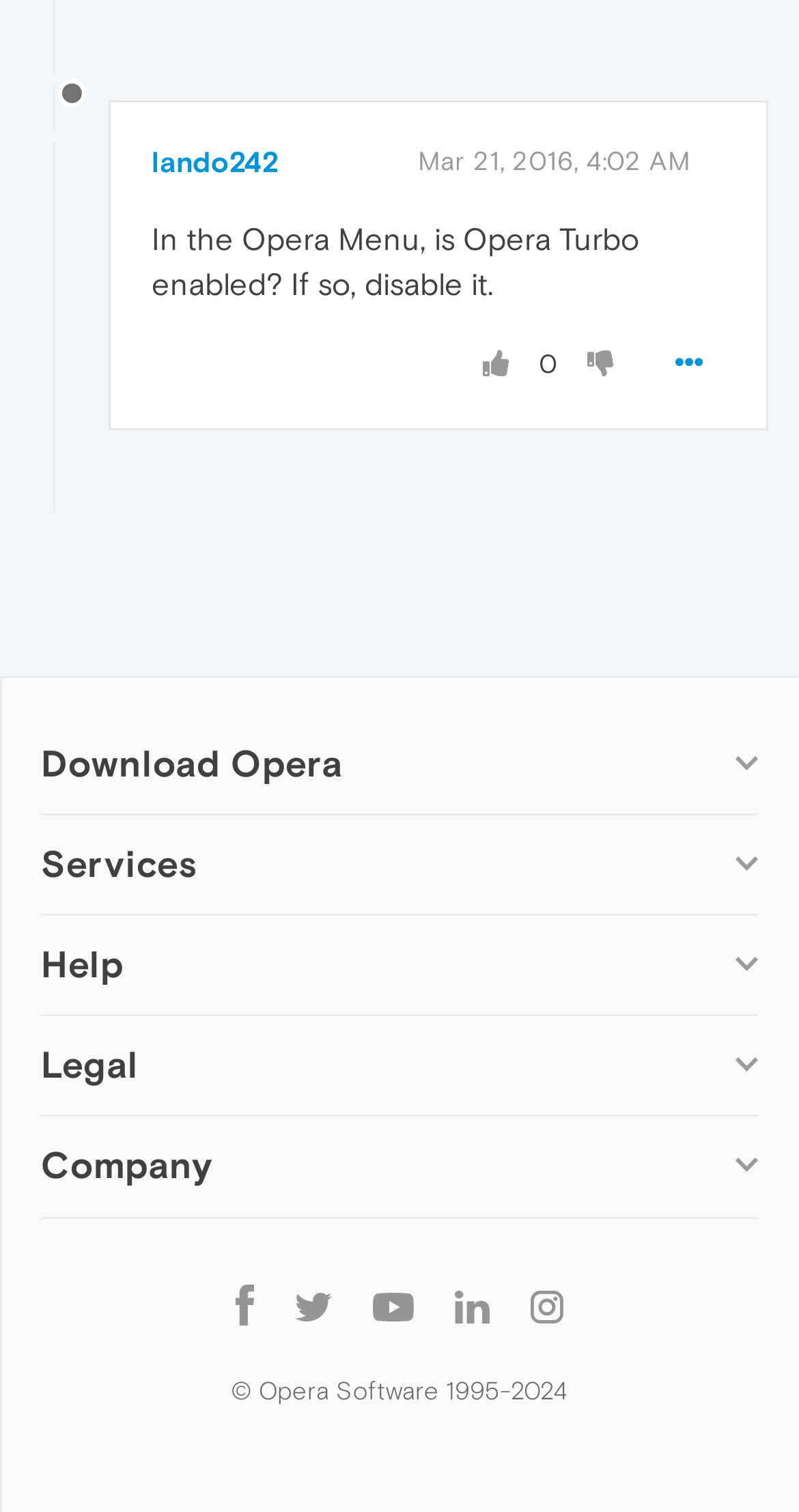Given the description: "Terms of Service", determine the bounding box coordinates of the UI element. The coordinates should be formatted as four float numbers between 0 and 1, [left, top, right, bottom].

[0.051, 0.89, 0.3, 0.909]